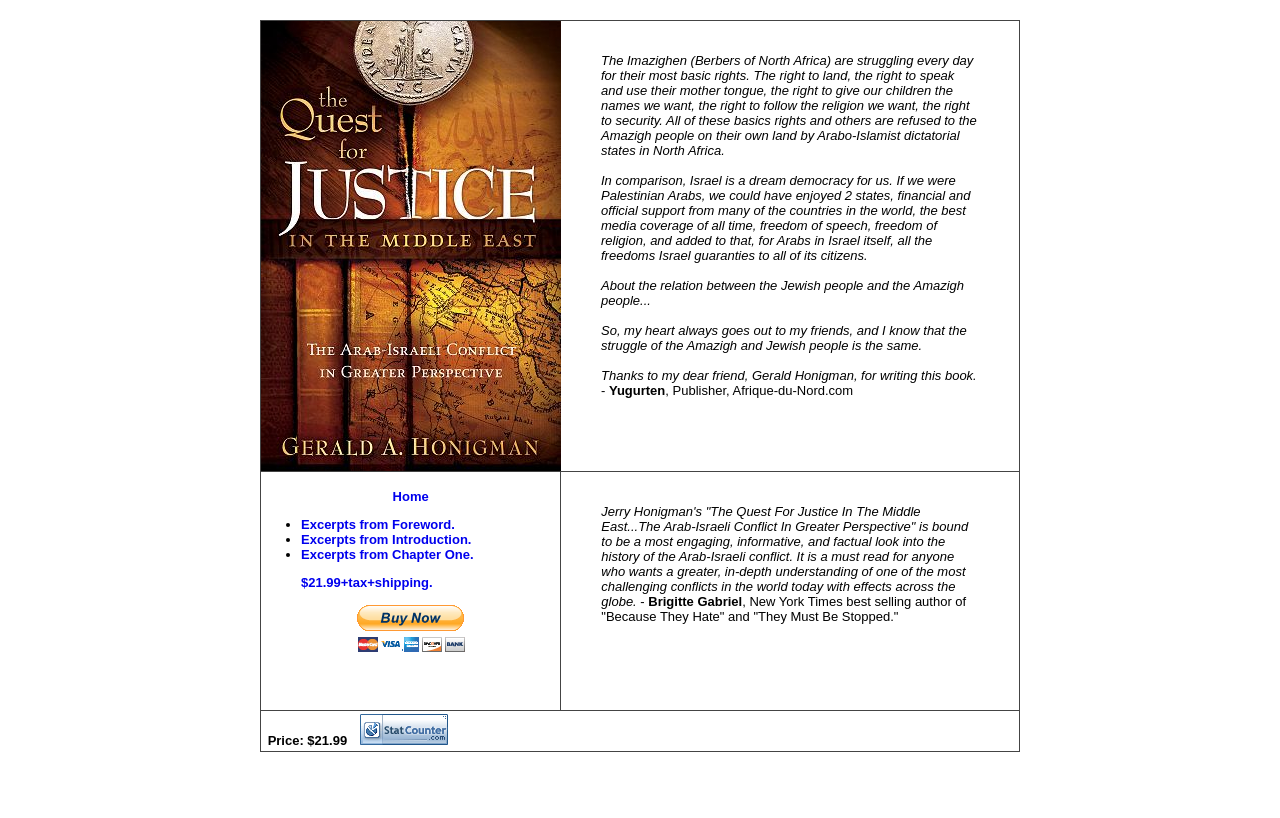What is the name of the person who wrote the foreword?
Please answer the question with a single word or phrase, referencing the image.

Yugurten